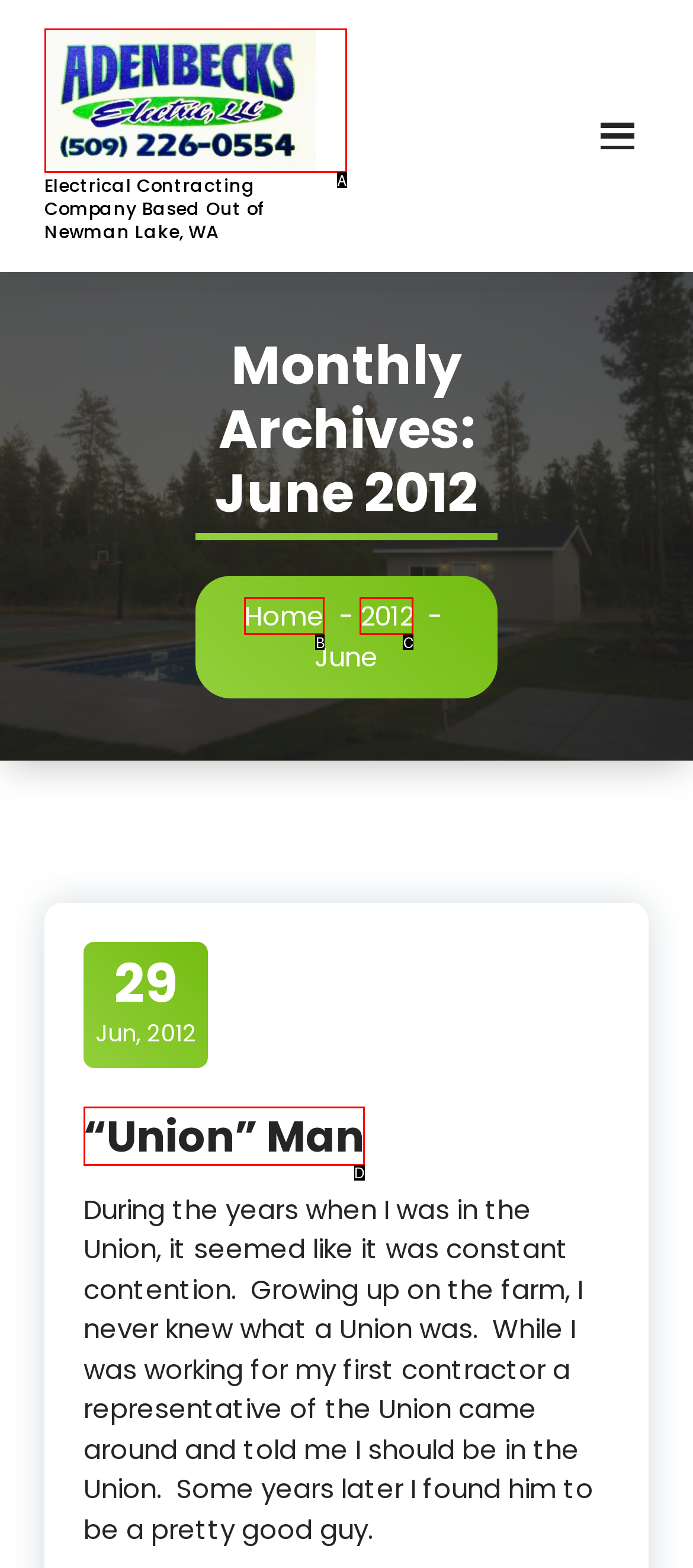Select the HTML element that corresponds to the description: SHOPPING TOOLS. Answer with the letter of the matching option directly from the choices given.

None